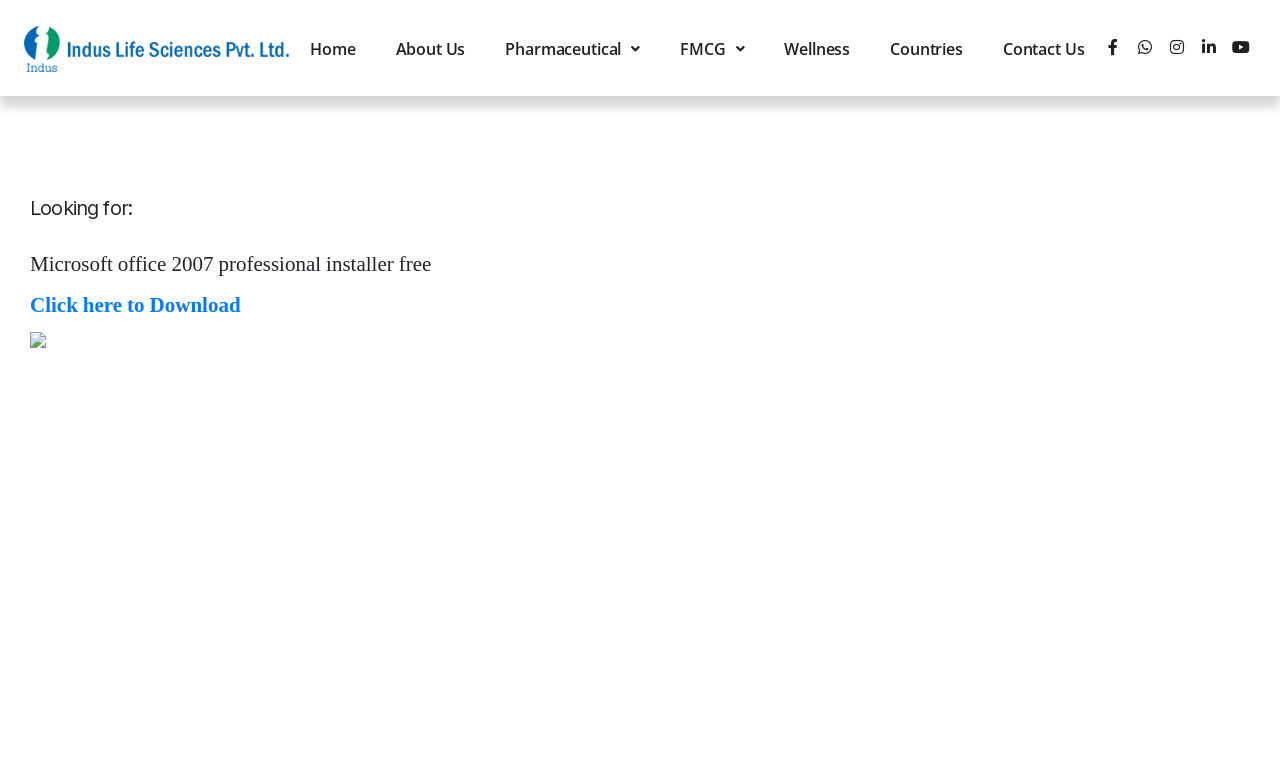What is the download link for on this webpage?
Please answer the question with a detailed and comprehensive explanation.

The webpage has a link 'Click here to Download' which is related to downloading Microsoft Office 2007 professional installer for free, as mentioned in the heading and the text.